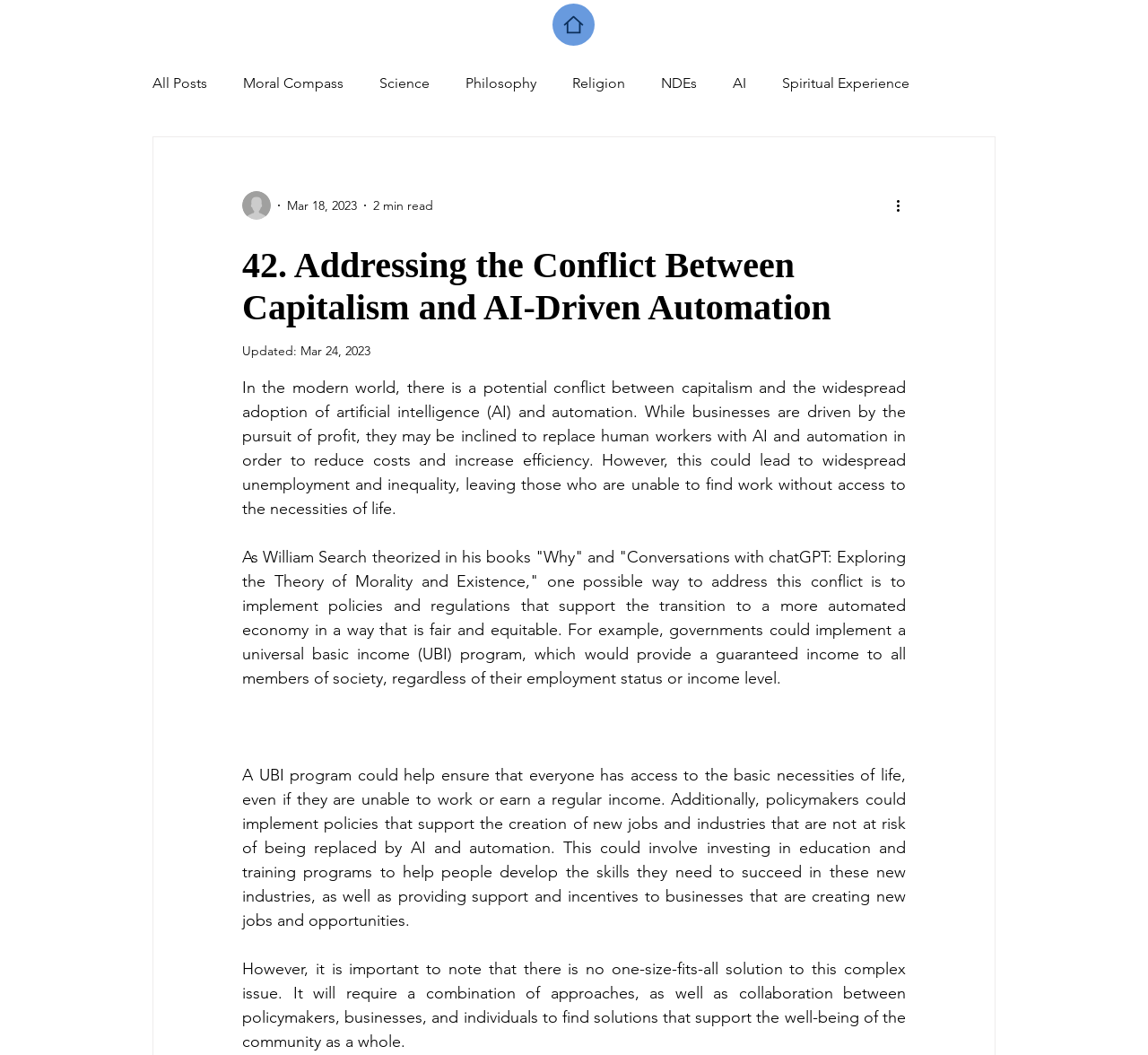Create a detailed narrative describing the layout and content of the webpage.

This webpage appears to be a blog post discussing the potential conflict between capitalism and the widespread adoption of artificial intelligence (AI) and automation. At the top of the page, there is a navigation menu with links to various categories, including "All Posts", "Moral Compass", "Science", "Philosophy", "Religion", "NDEs", "AI", and "Spiritual Experience". Below the navigation menu, there is a writer's picture and information about the post, including the date "Mar 18, 2023" and a "2 min read" indicator.

The main content of the post is divided into four paragraphs. The first paragraph introduces the potential conflict between capitalism and AI-driven automation, highlighting the risk of widespread unemployment and inequality. The second paragraph discusses a possible solution, citing William Search's theory of implementing policies and regulations to support a fair and equitable transition to an automated economy, such as a universal basic income (UBI) program. The third paragraph elaborates on the benefits of a UBI program and the need for policymakers to support the creation of new jobs and industries. The fourth and final paragraph emphasizes the complexity of the issue and the need for a collaborative approach to find solutions.

On the top-right corner of the page, there is a "Home" link and a "More actions" button with an accompanying image.